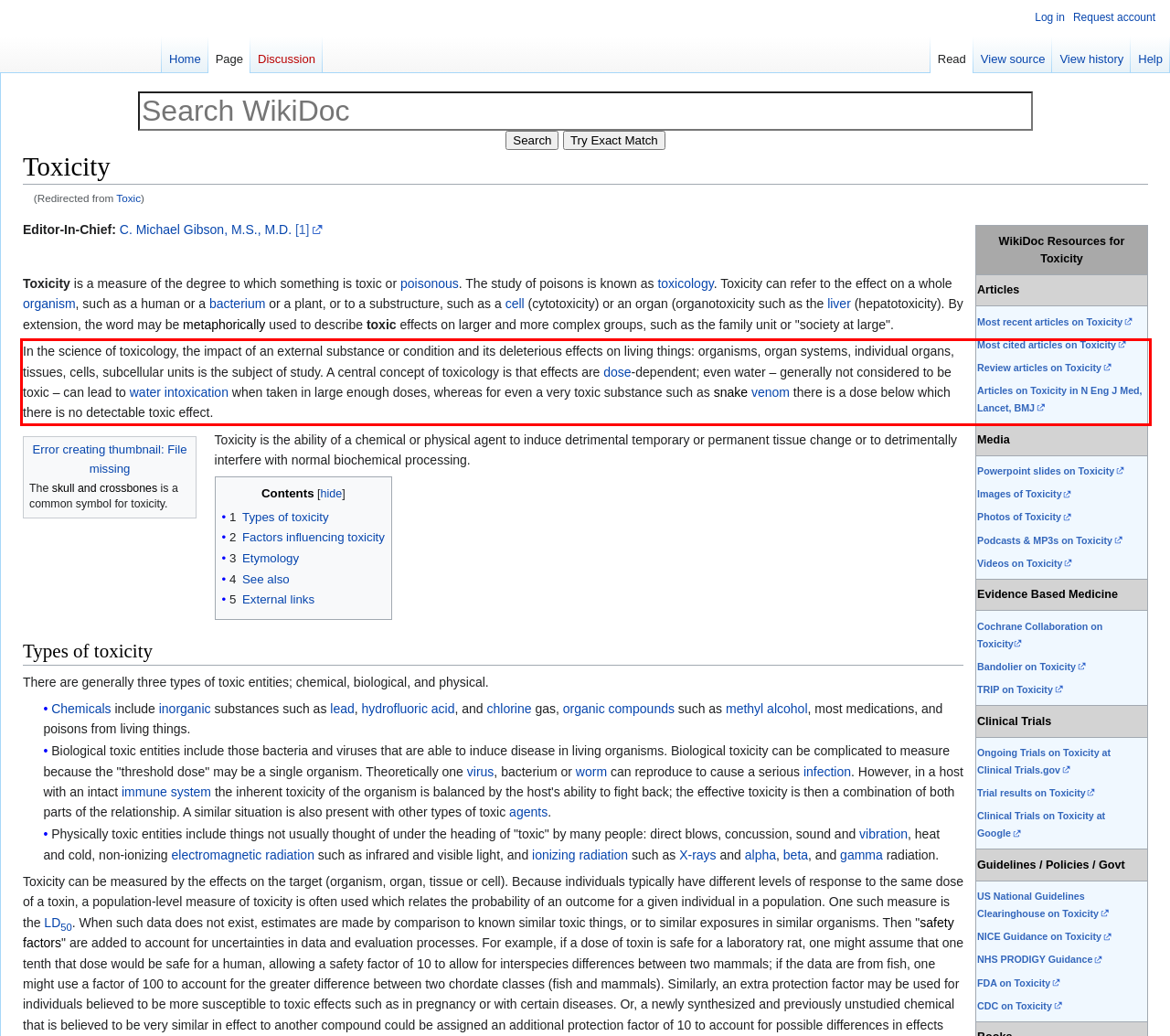Review the webpage screenshot provided, and perform OCR to extract the text from the red bounding box.

In the science of toxicology, the impact of an external substance or condition and its deleterious effects on living things: organisms, organ systems, individual organs, tissues, cells, subcellular units is the subject of study. A central concept of toxicology is that effects are dose-dependent; even water – generally not considered to be toxic – can lead to water intoxication when taken in large enough doses, whereas for even a very toxic substance such as snake venom there is a dose below which there is no detectable toxic effect.